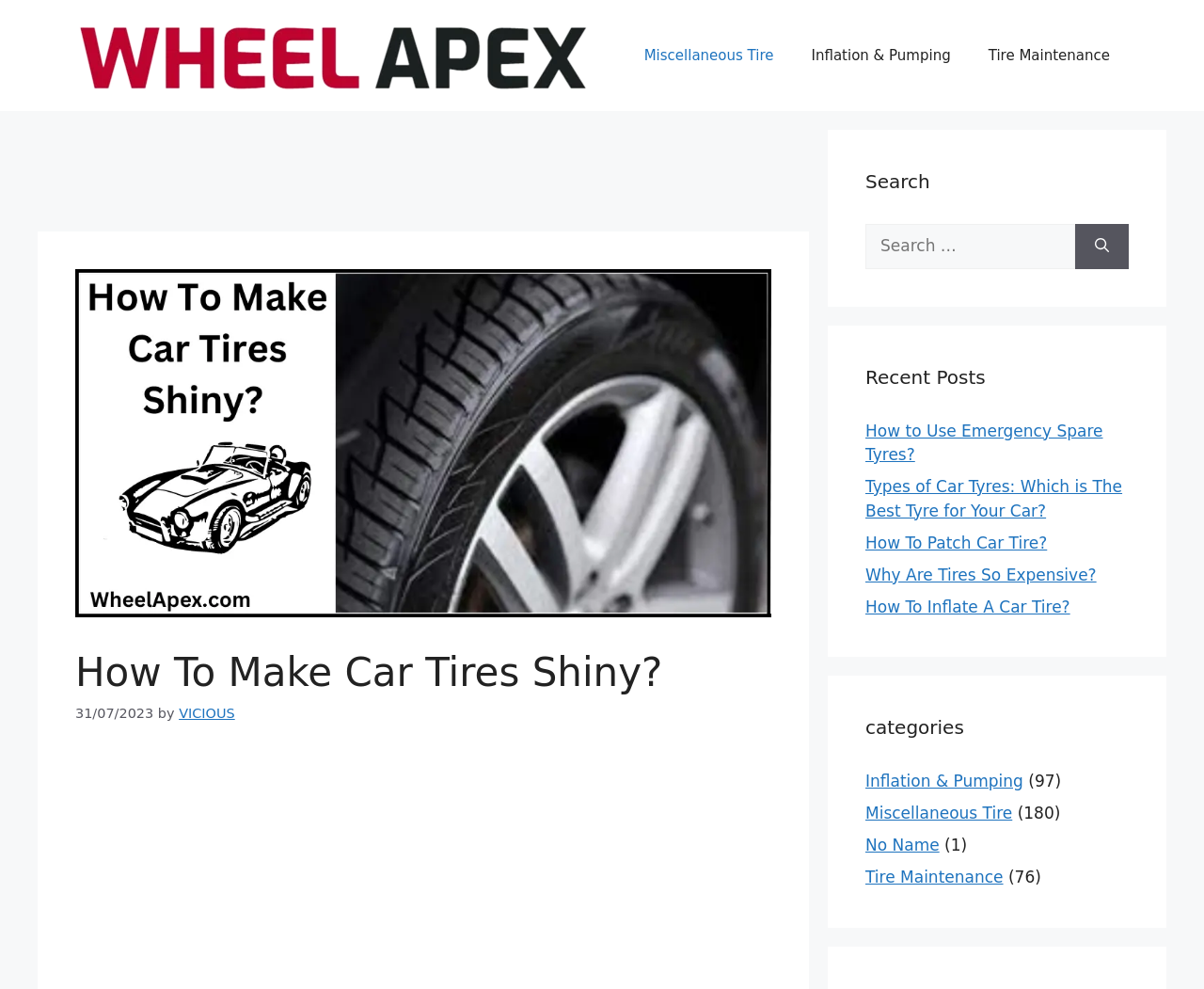Determine the bounding box coordinates of the target area to click to execute the following instruction: "Check REFUND POLICY."

None